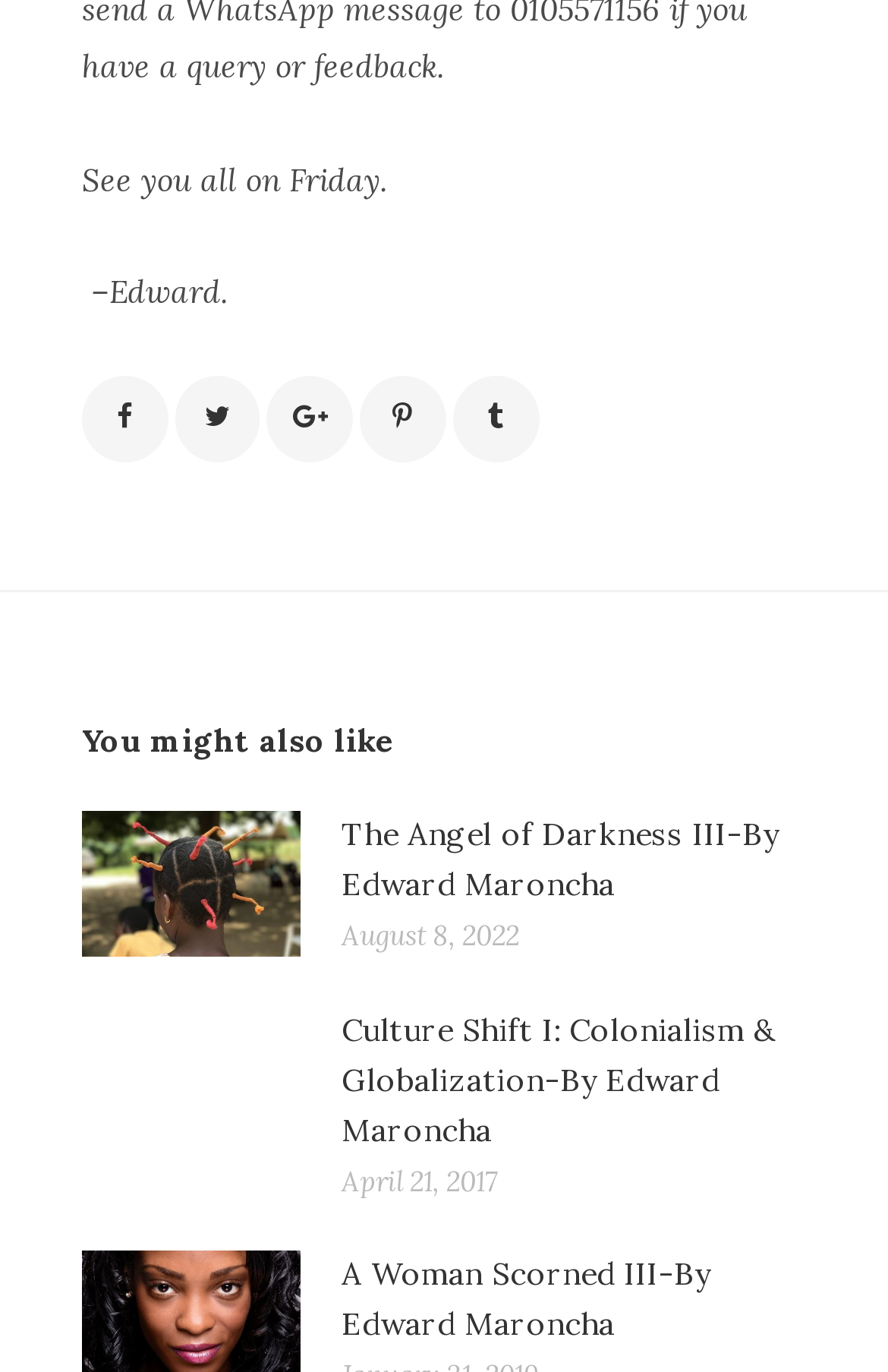Identify the bounding box coordinates of the specific part of the webpage to click to complete this instruction: "Click the Facebook icon".

[0.092, 0.274, 0.189, 0.337]